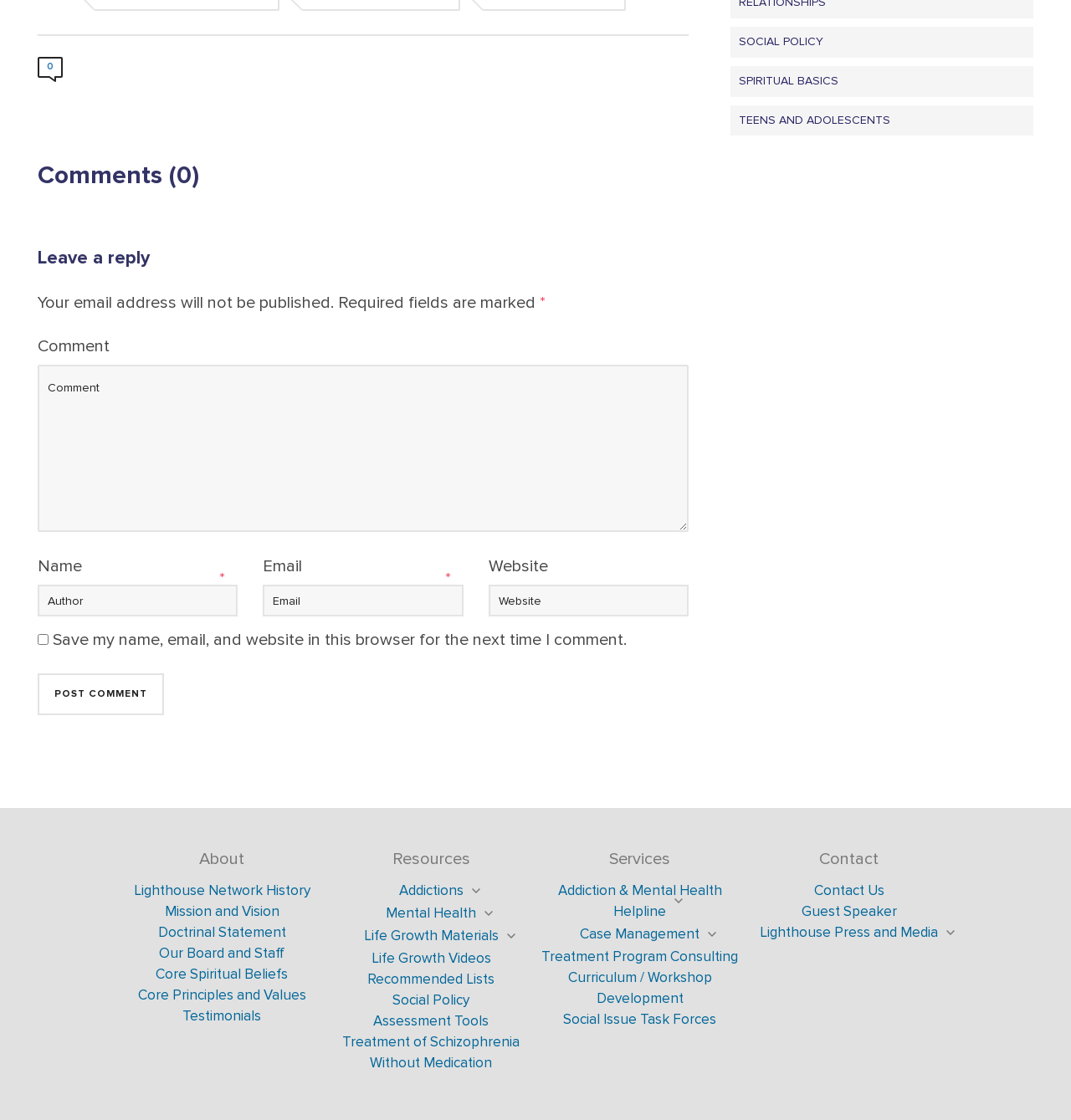From the image, can you give a detailed response to the question below:
What is the topic of the 'Addictions 101' resource?

The 'Addictions 101' resource is listed under the 'Resources' section, specifically under the 'Addictions' category, which suggests that it is a resource related to addictions.